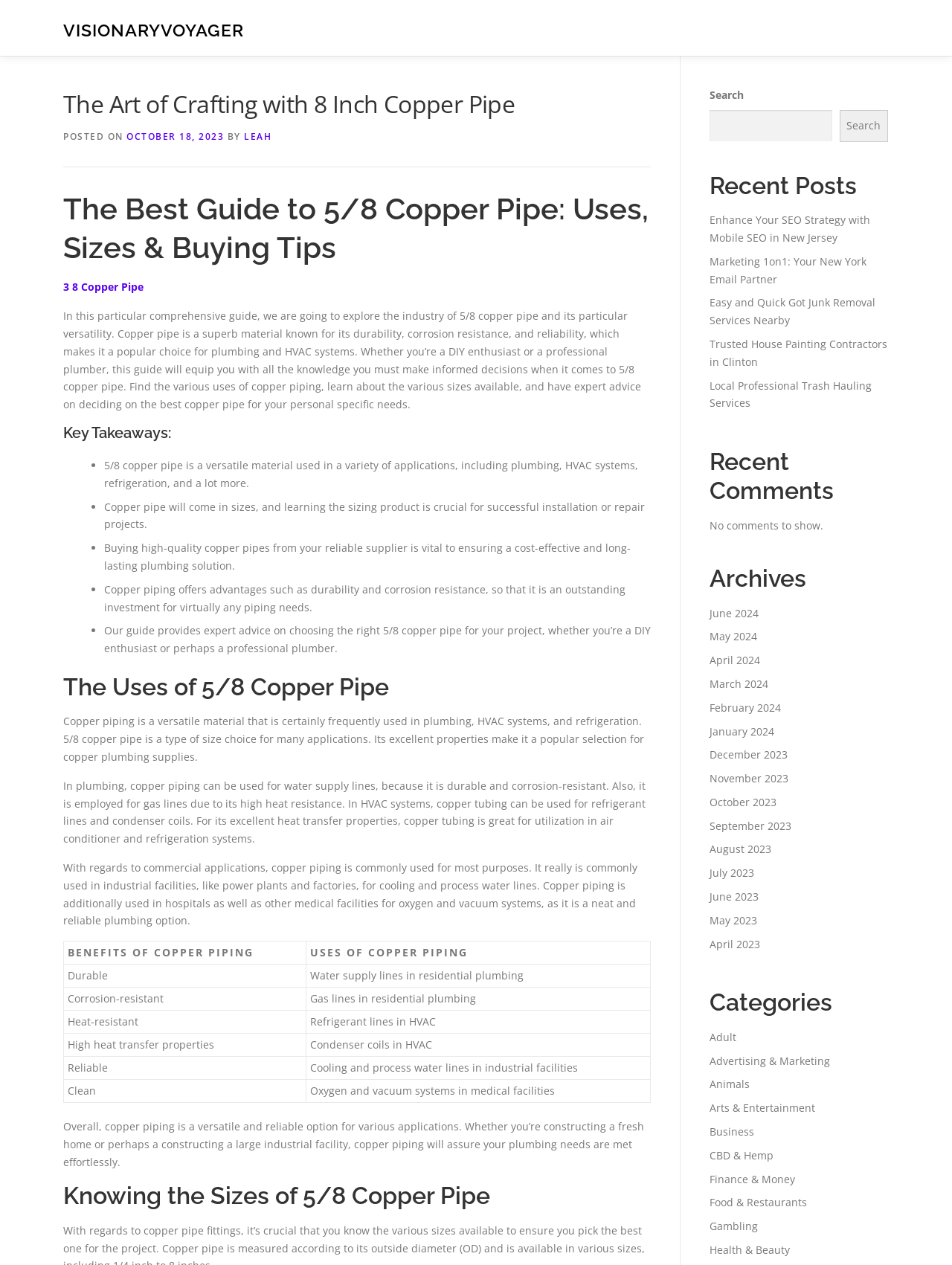Specify the bounding box coordinates of the element's area that should be clicked to execute the given instruction: "Click on the link 'The Best Guide to 5/8 Copper Pipe: Uses, Sizes & Buying Tips'". The coordinates should be four float numbers between 0 and 1, i.e., [left, top, right, bottom].

[0.066, 0.15, 0.684, 0.211]